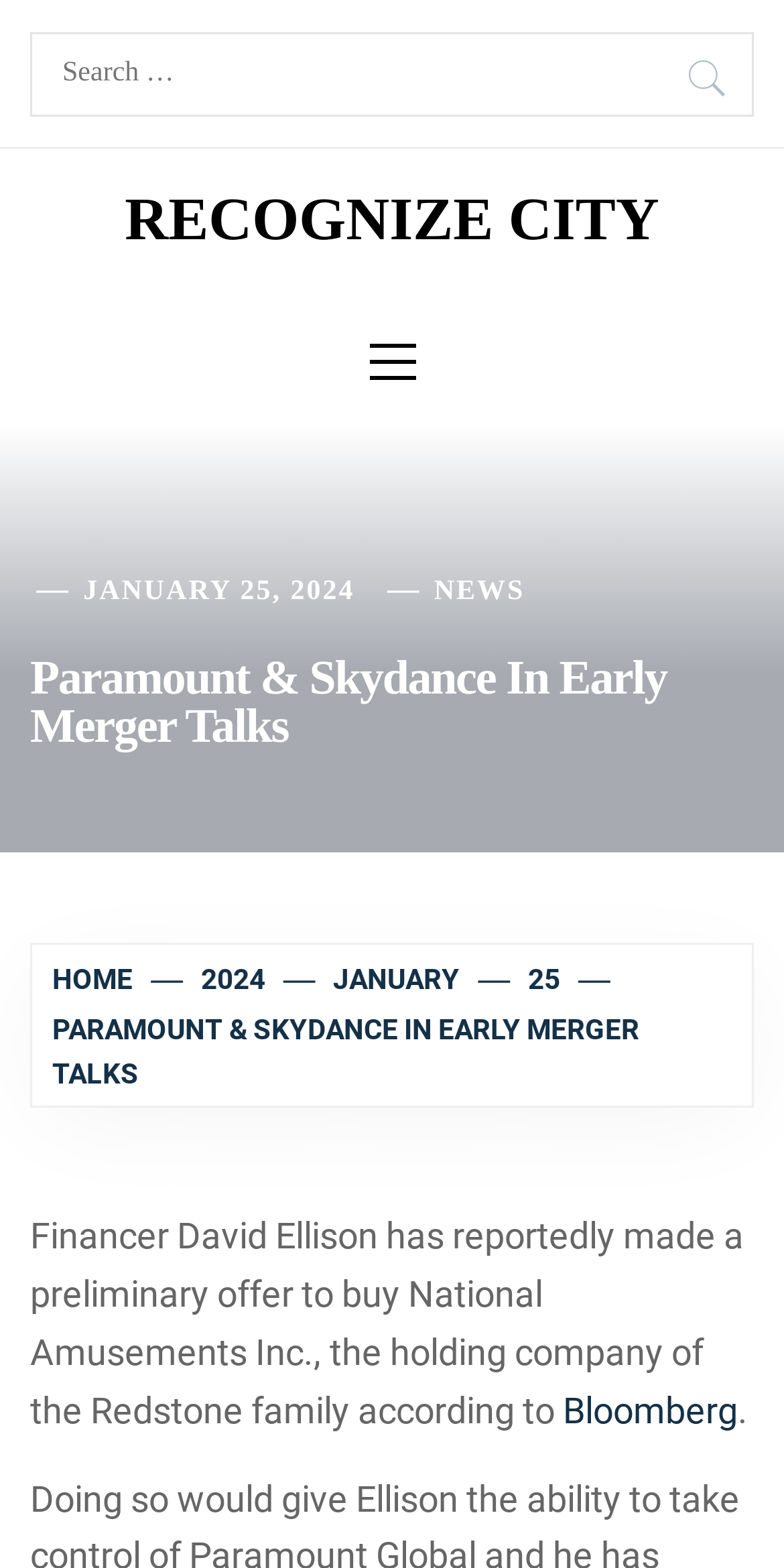Please identify the bounding box coordinates of the area that needs to be clicked to follow this instruction: "Read legal notice".

None